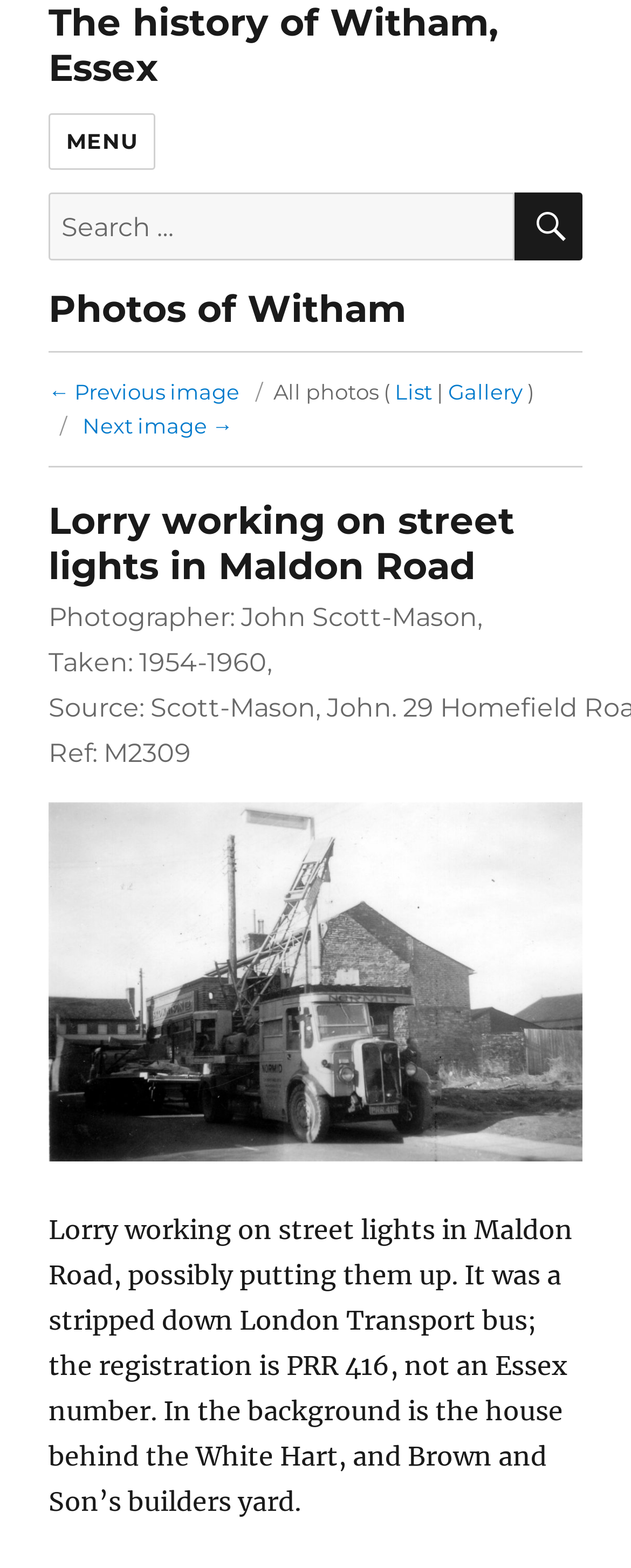What is the registration number of the London Transport bus?
Answer the question with a single word or phrase derived from the image.

PRR 416